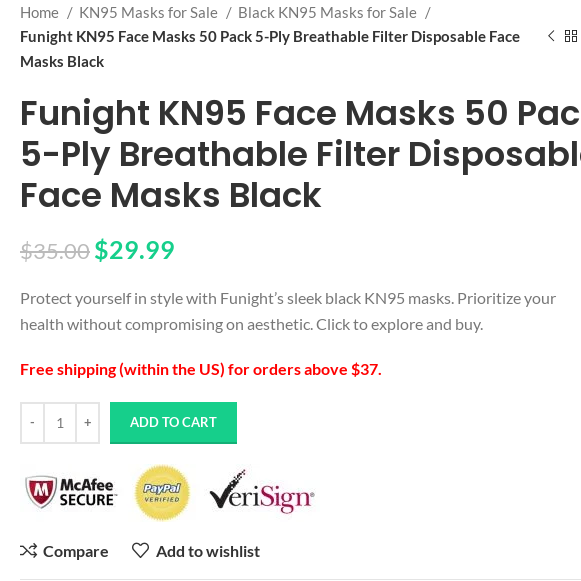What is the minimum order amount for free shipping within the U.S.?
Provide a one-word or short-phrase answer based on the image.

$37